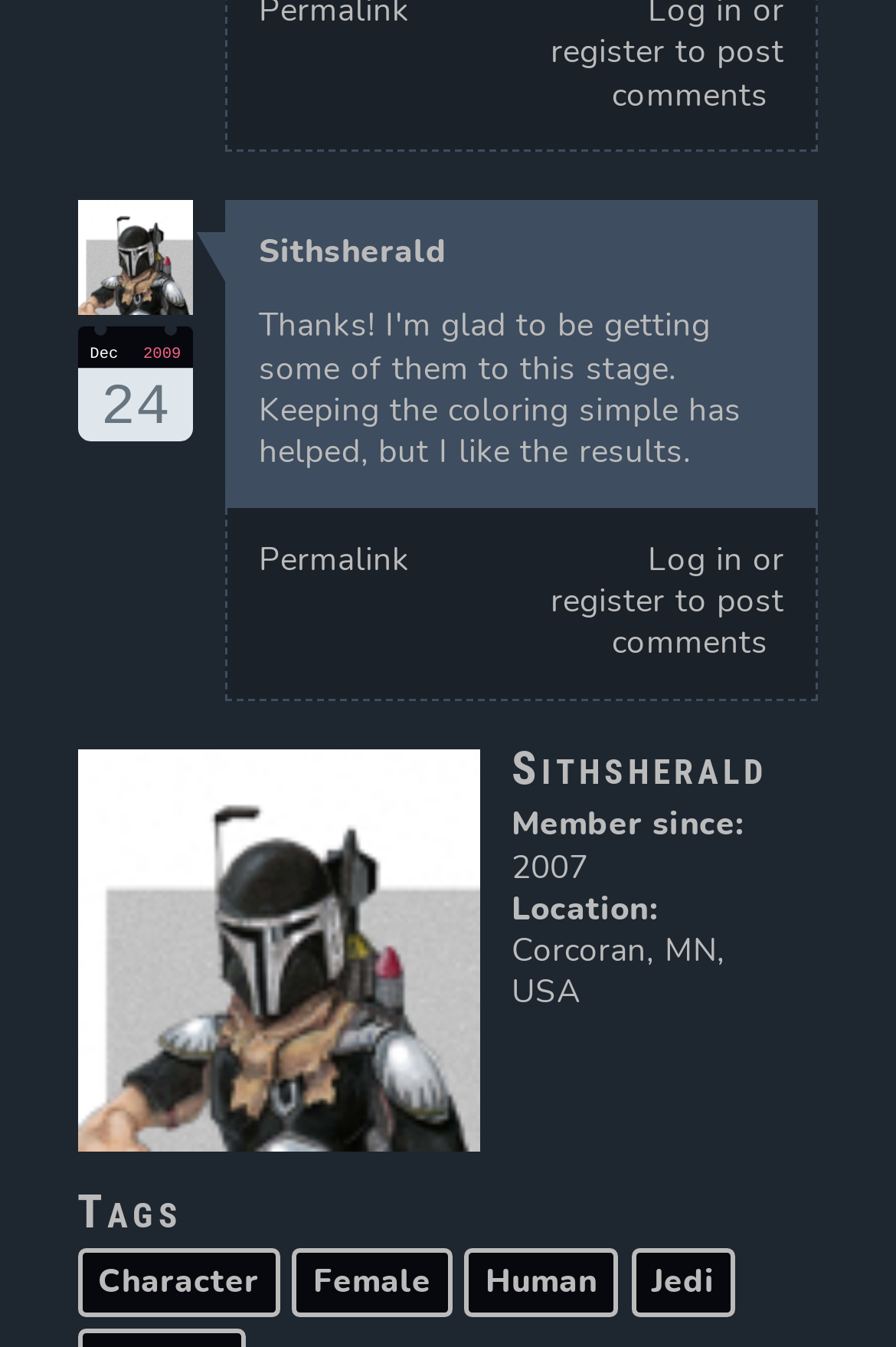Could you find the bounding box coordinates of the clickable area to complete this instruction: "view permalink"?

[0.289, 0.399, 0.456, 0.431]